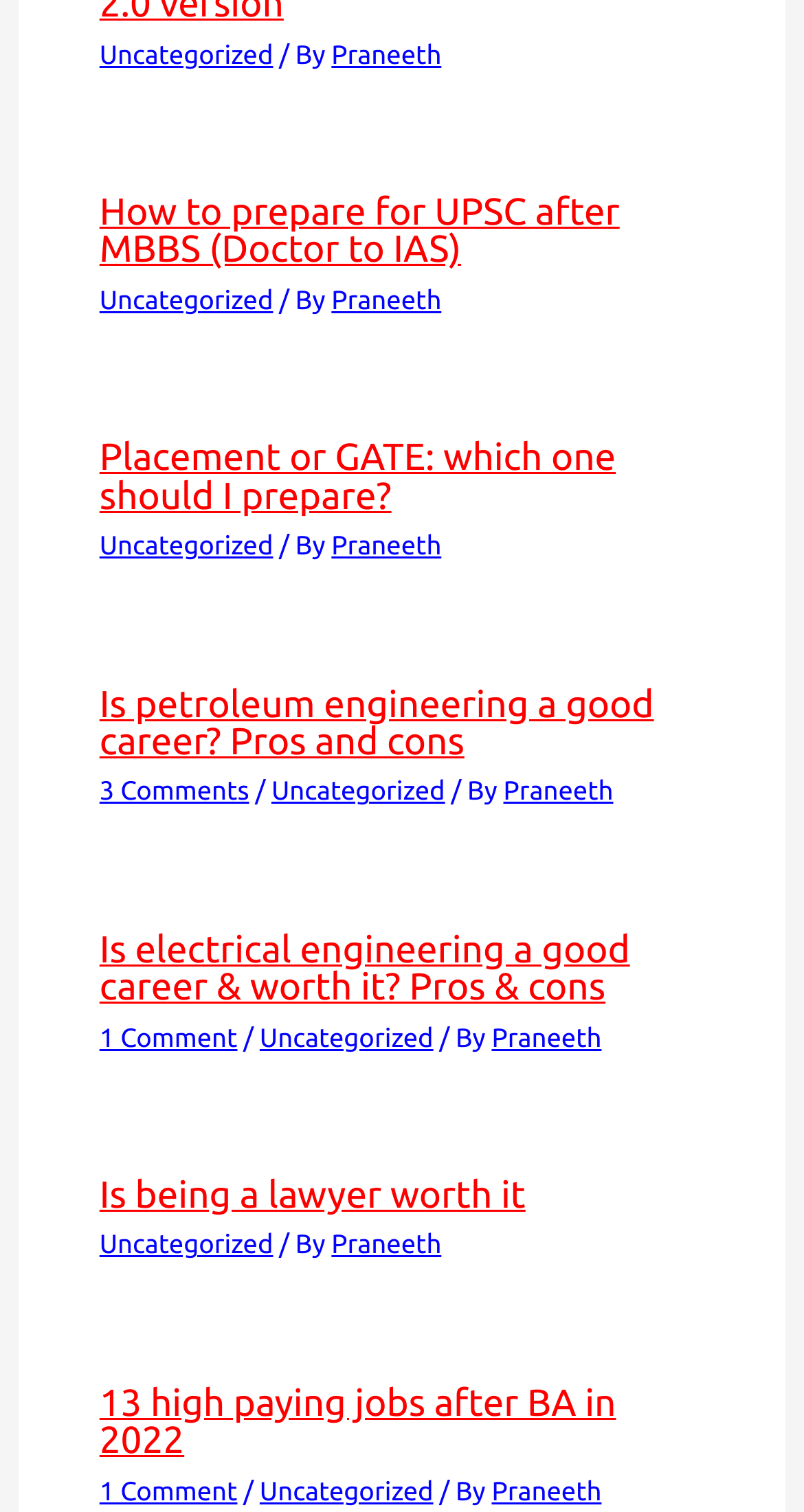Show the bounding box coordinates of the element that should be clicked to complete the task: "Click on the 'How to prepare for UPSC after MBBS (Doctor to IAS)' article".

[0.124, 0.127, 0.771, 0.179]